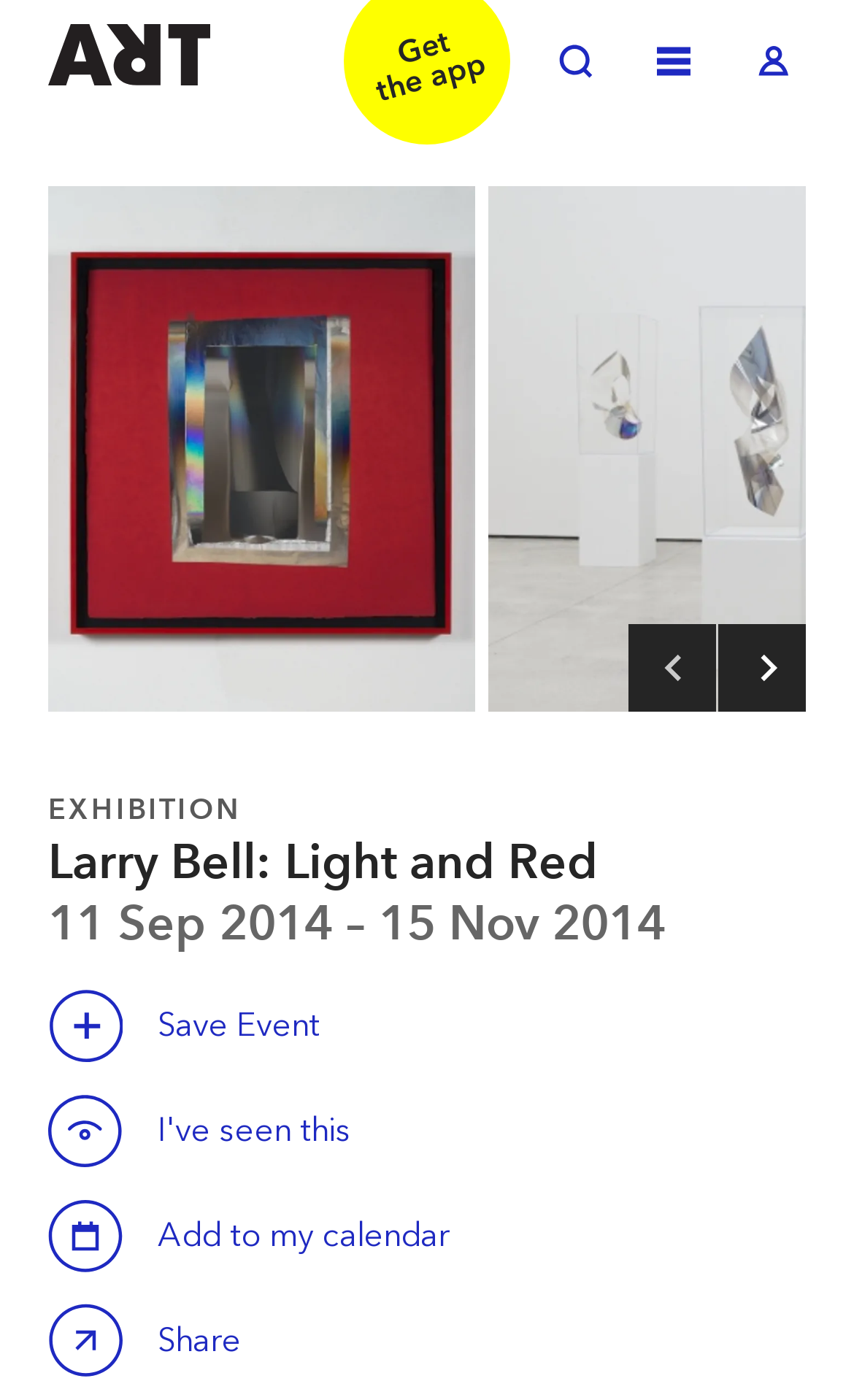Pinpoint the bounding box coordinates of the clickable element to carry out the following instruction: "Add to my calendar."

[0.056, 0.856, 0.538, 0.909]